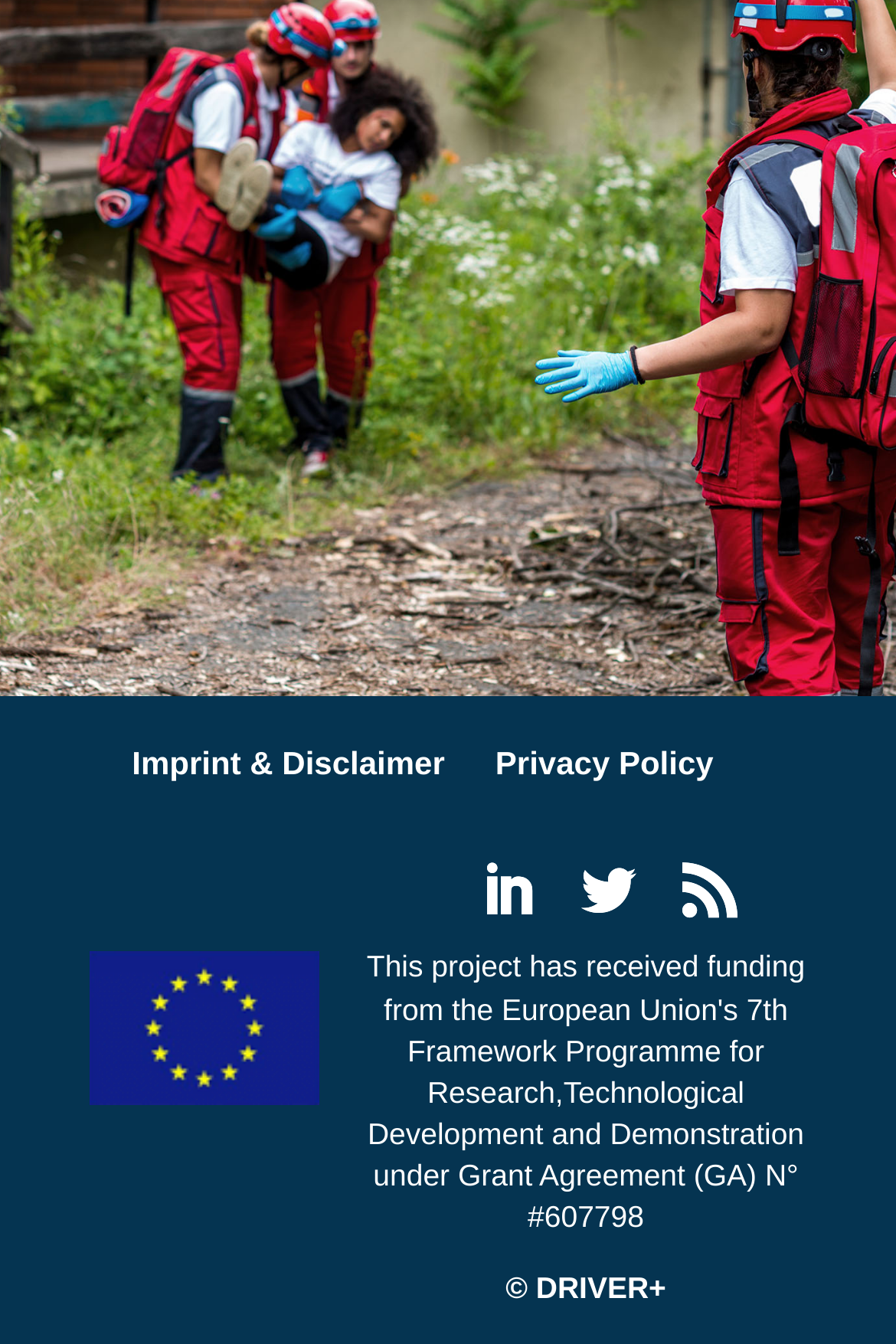Analyze the image and give a detailed response to the question:
What is the name of the grant agreement?

The answer can be found in the StaticText element with the text 'Technological Development and Demonstration under Grant Agreement (GA) N° #607798'. This text is located at the bottom of the page, and it provides information about the grant agreement.